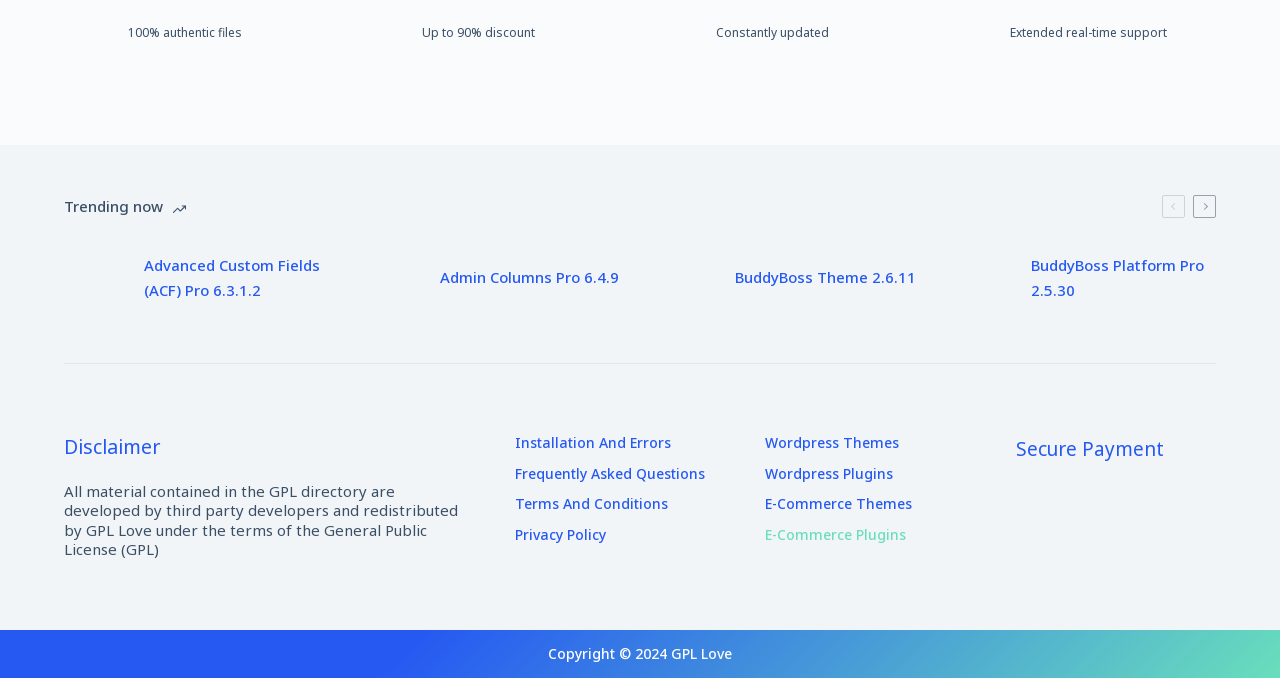What year is mentioned in the copyright section?
Using the visual information, respond with a single word or phrase.

2024